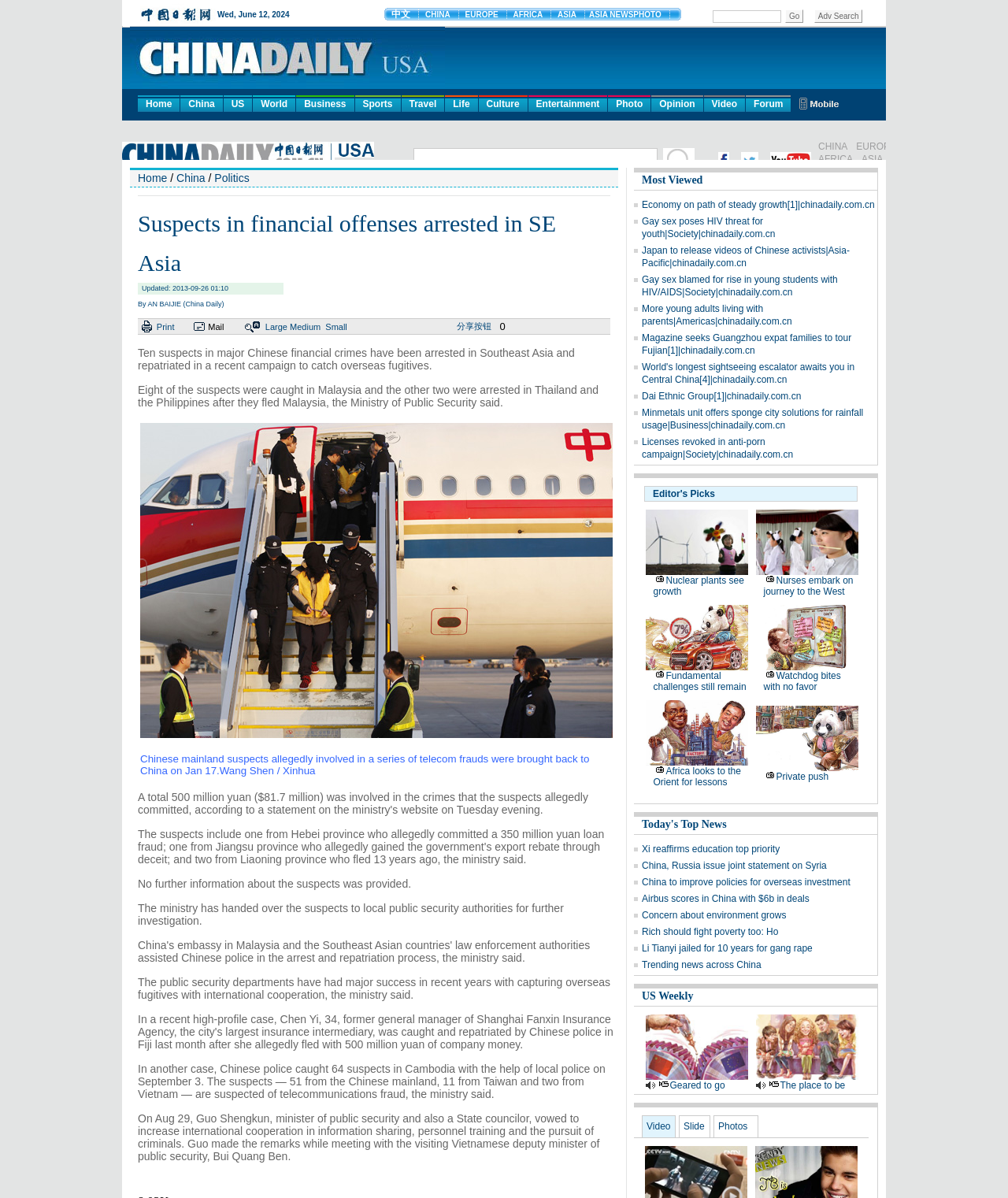What is the name of the minister of public security?
Kindly answer the question with as much detail as you can.

The name of the minister of public security can be found in the sentence 'On Aug 29, Guo Shengkun, minister of public security and also a State councilor, vowed to increase international cooperation...'.